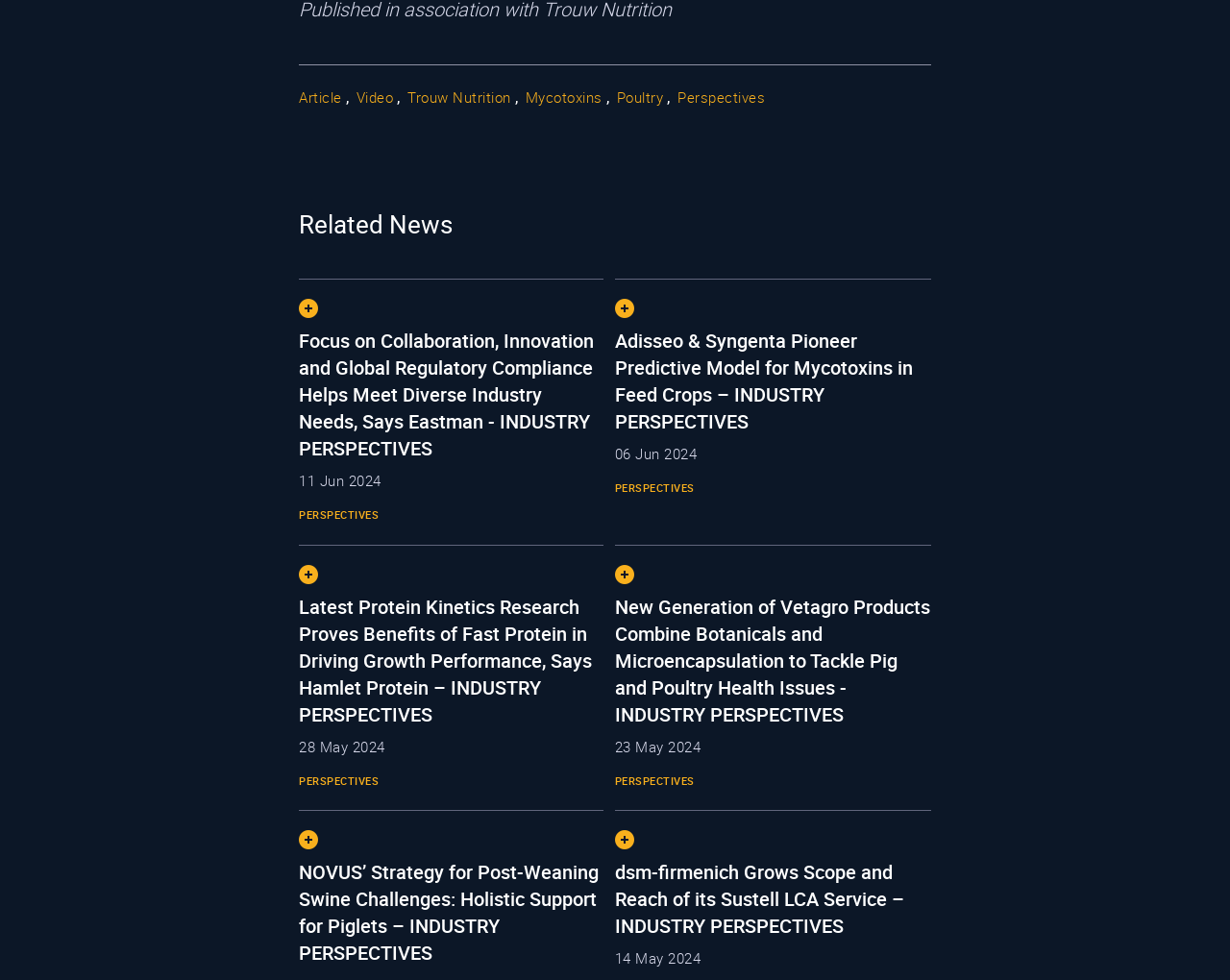Please specify the bounding box coordinates of the area that should be clicked to accomplish the following instruction: "View Perspectives". The coordinates should consist of four float numbers between 0 and 1, i.e., [left, top, right, bottom].

[0.243, 0.518, 0.308, 0.532]